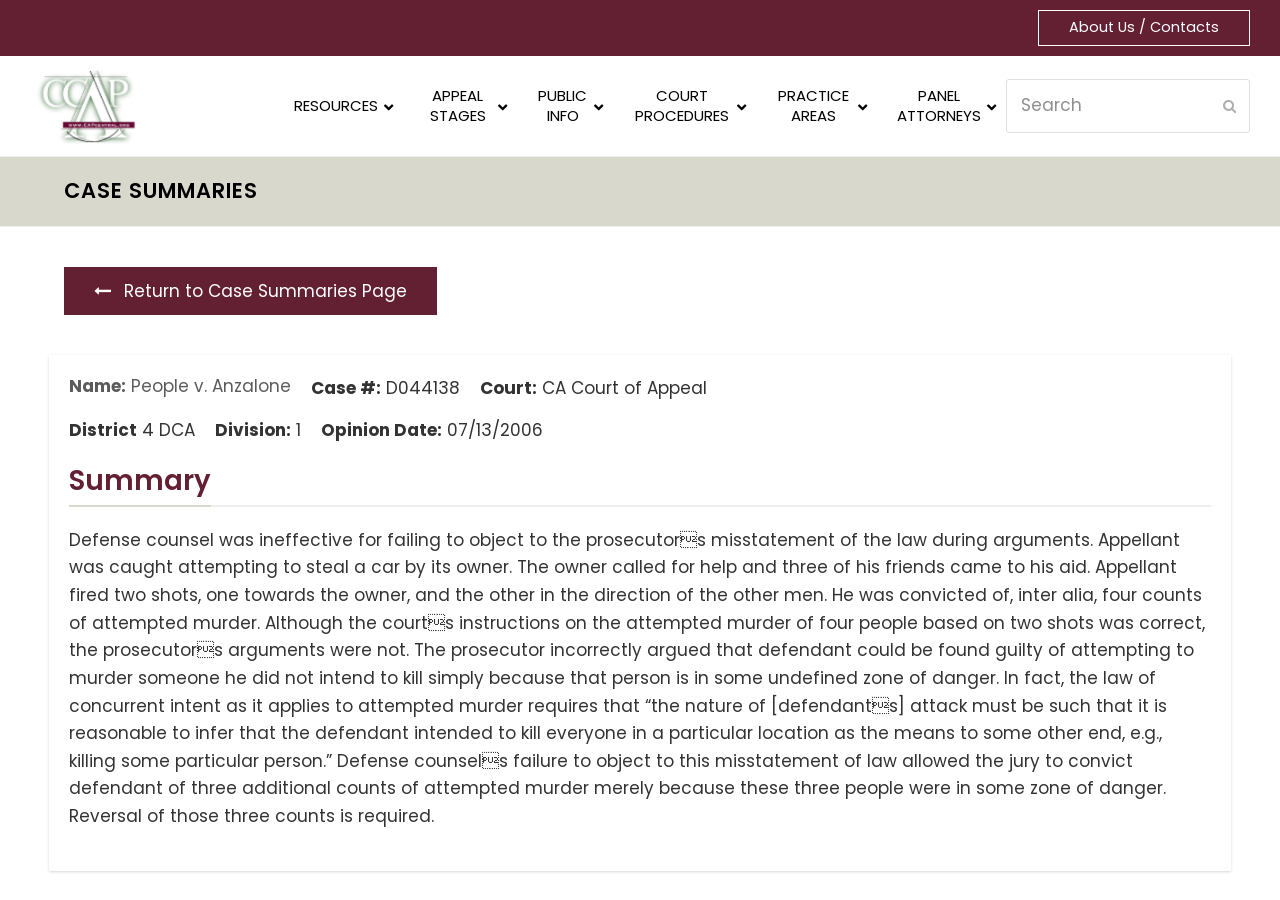What is the date of the opinion?
Please provide a comprehensive answer based on the information in the image.

I found the answer by looking at the static text element with the label 'Opinion Date:' and its corresponding value '07/13/2006'.